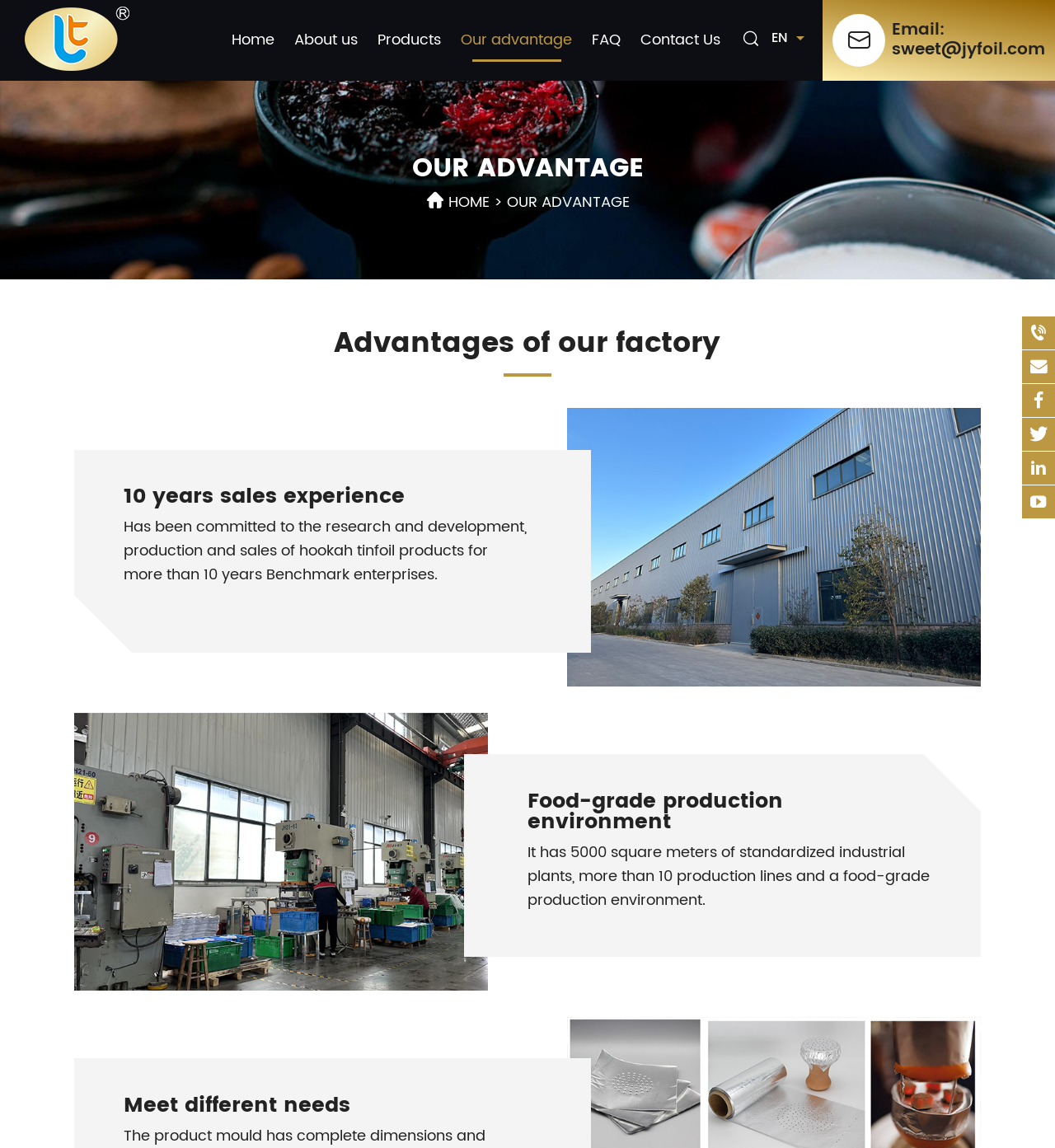Locate the bounding box of the UI element with the following description: "About us".

[0.279, 0.0, 0.339, 0.07]